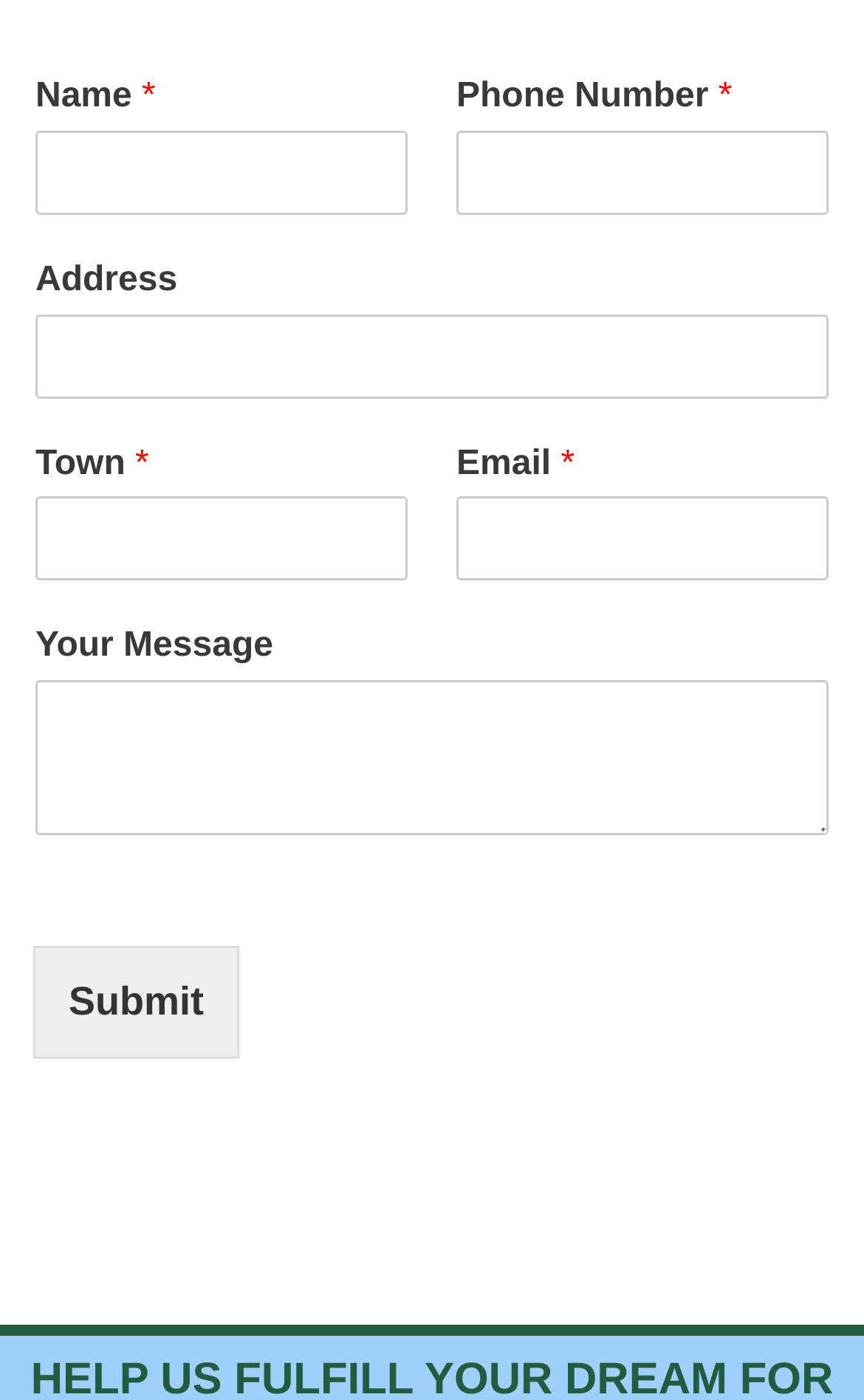Respond to the following question with a brief word or phrase:
What is the first required field?

Name